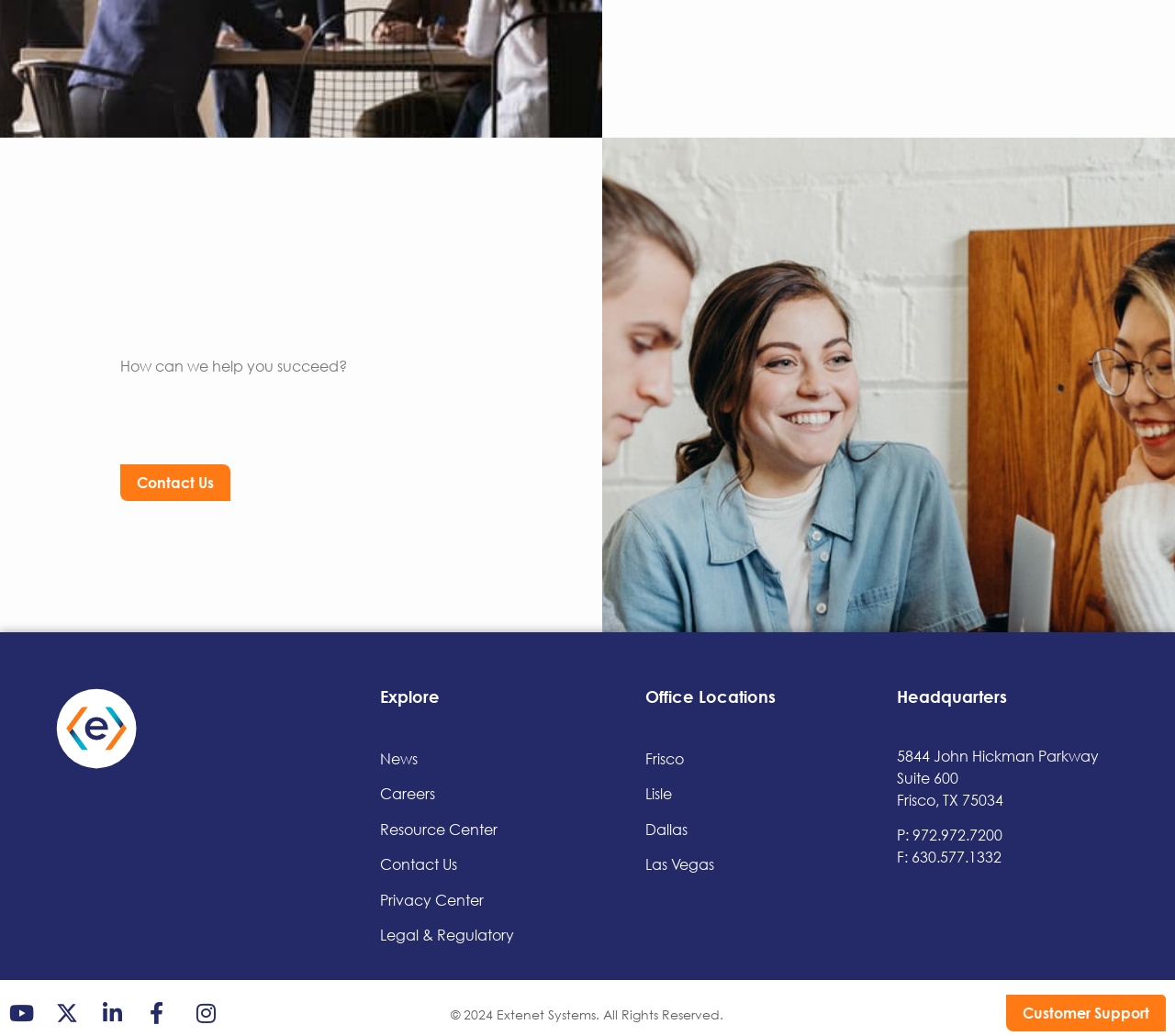Find the bounding box coordinates of the clickable element required to execute the following instruction: "Explore News". Provide the coordinates as four float numbers between 0 and 1, i.e., [left, top, right, bottom].

[0.308, 0.716, 0.534, 0.75]